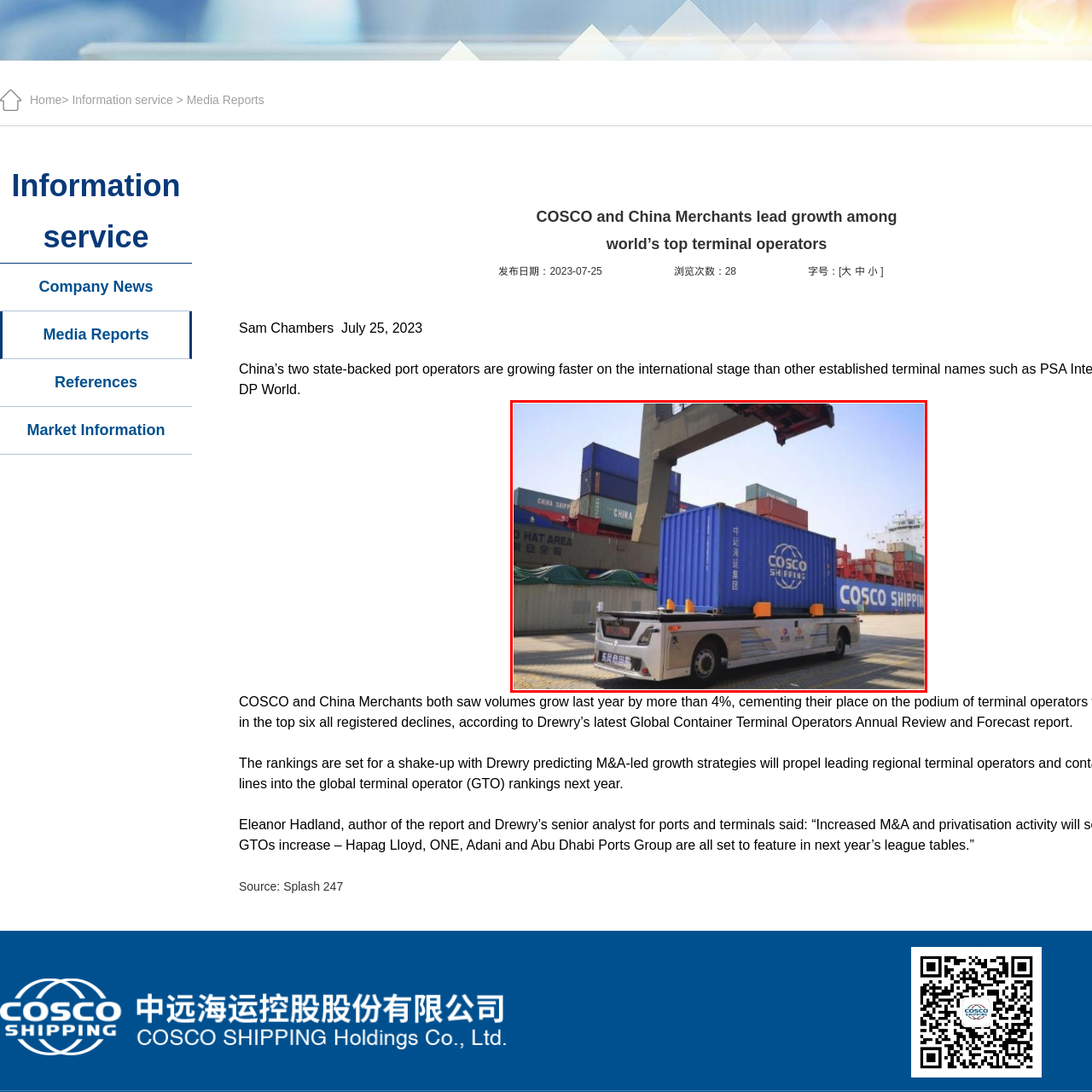What is the setting of the image?
Analyze the image marked by the red bounding box and respond with an in-depth answer considering the visual clues.

The image showcases a modern container transport vehicle in a bustling shipping terminal, where containers are stacked high in the background, indicative of active cargo operations.